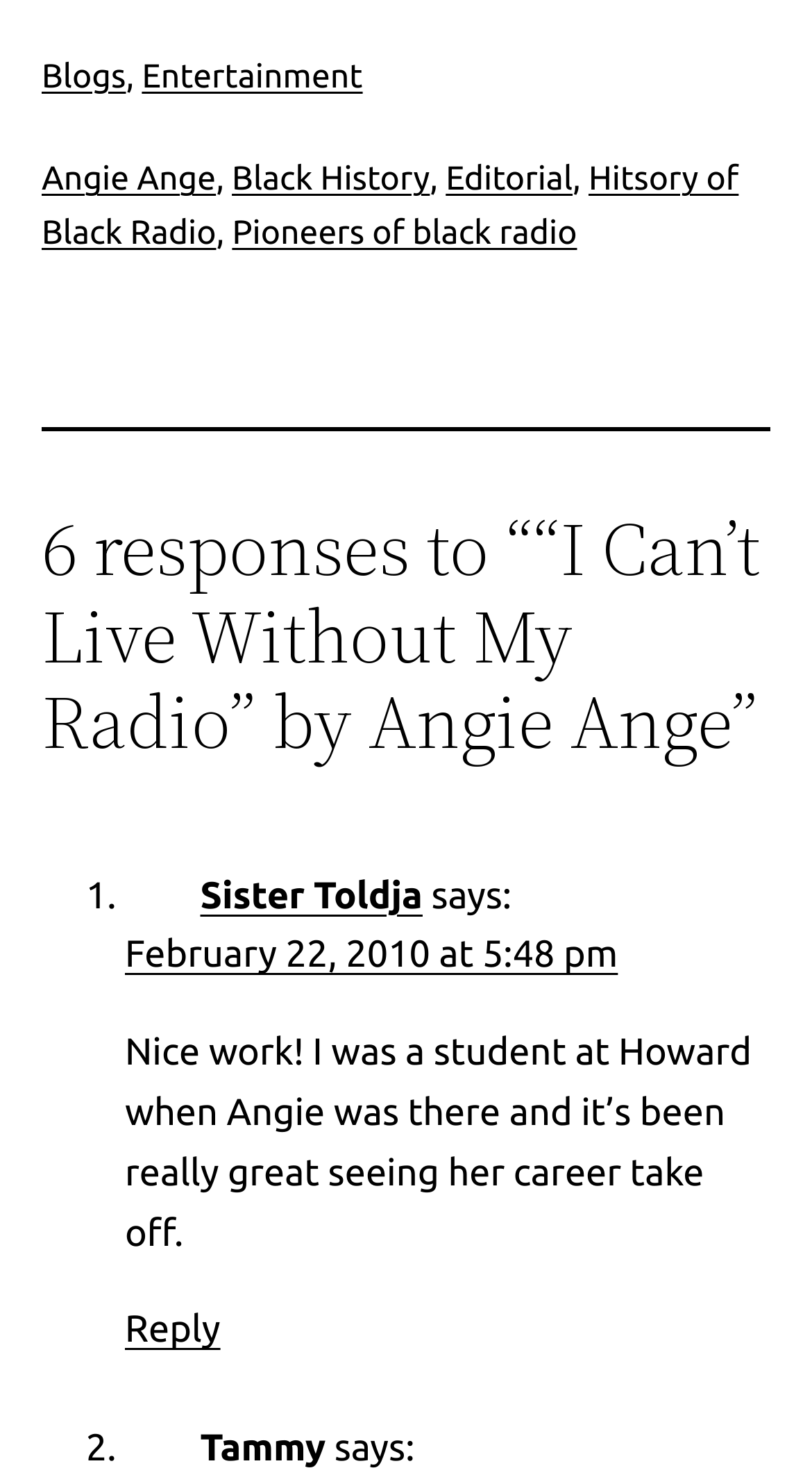Give a succinct answer to this question in a single word or phrase: 
What is the title of the blog post?

“I Can’t Live Without My Radio” by Angie Ange